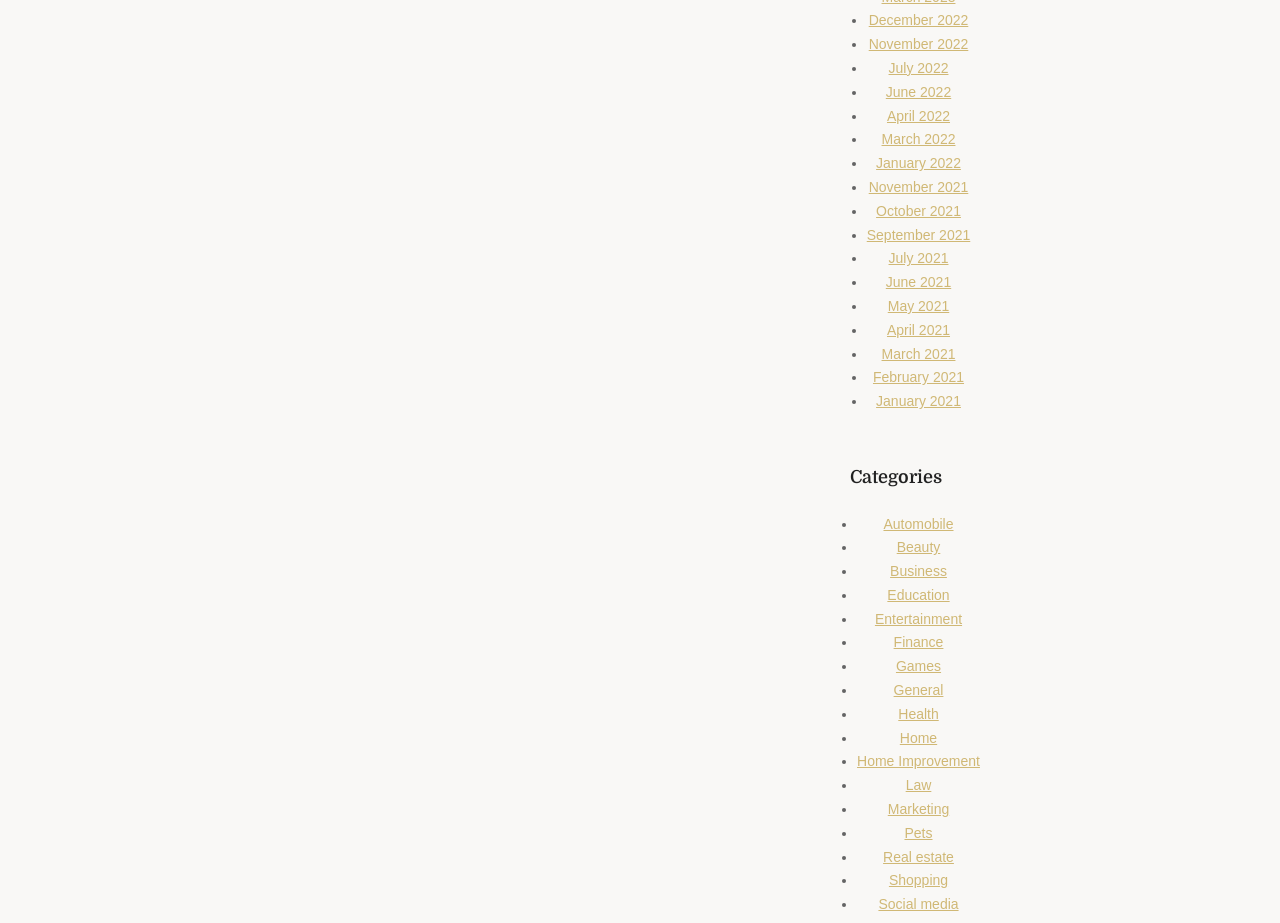Reply to the question with a single word or phrase:
What is the last category listed on the webpage?

Social media